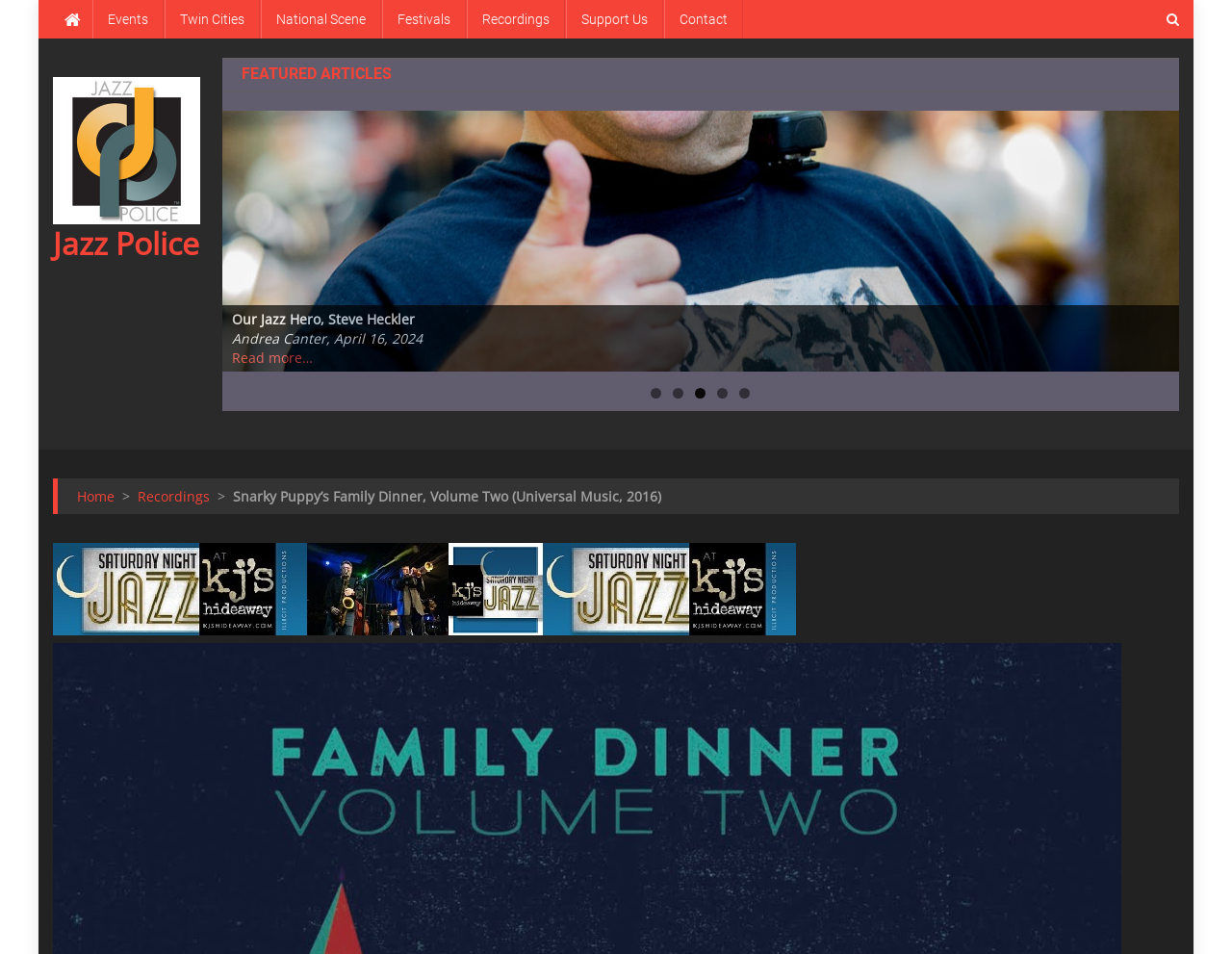Identify the bounding box of the UI element that matches this description: "Twin Cities".

[0.134, 0.0, 0.211, 0.04]